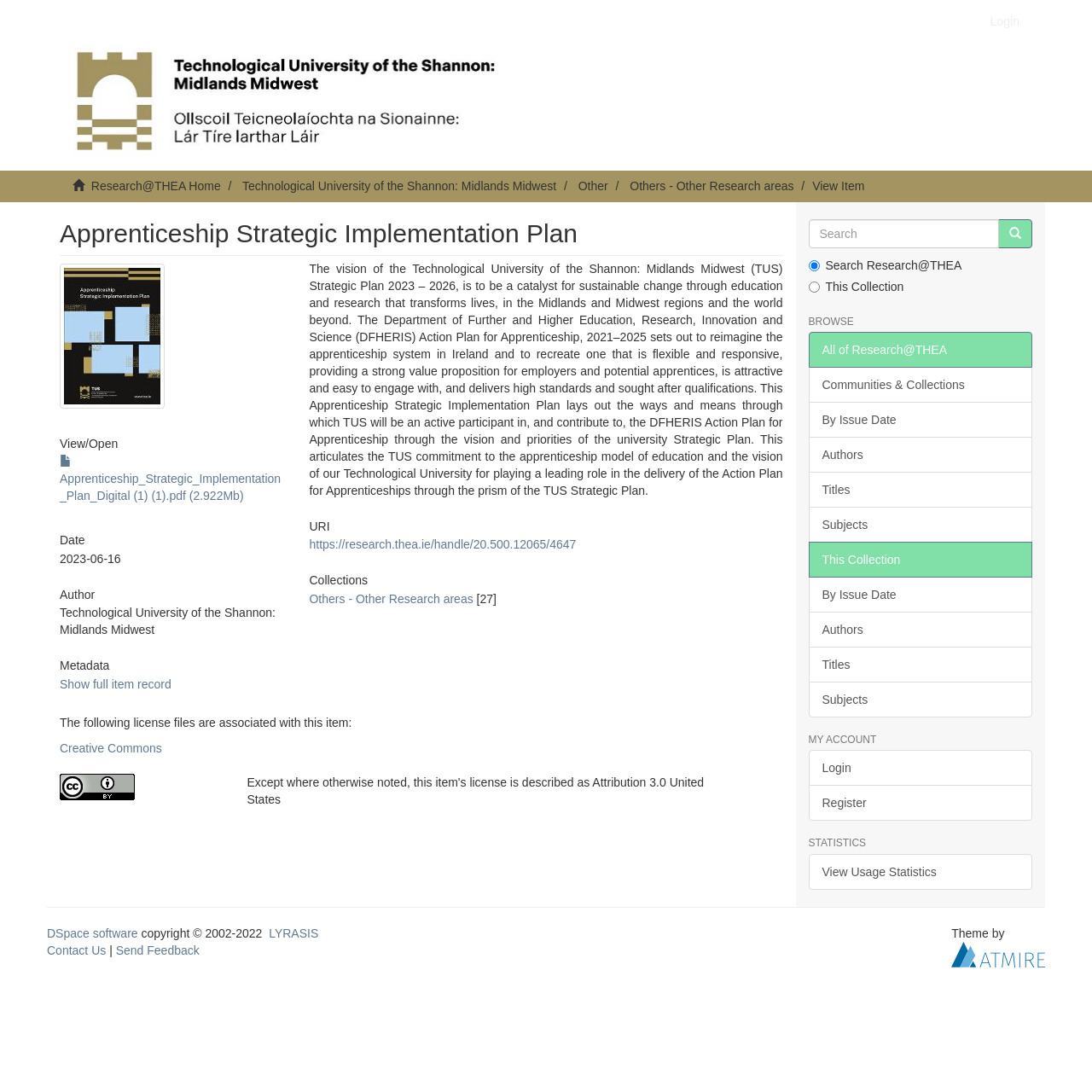Please identify the bounding box coordinates of the clickable region that I should interact with to perform the following instruction: "Search for items". The coordinates should be expressed as four float numbers between 0 and 1, i.e., [left, top, right, bottom].

[0.74, 0.201, 0.915, 0.227]